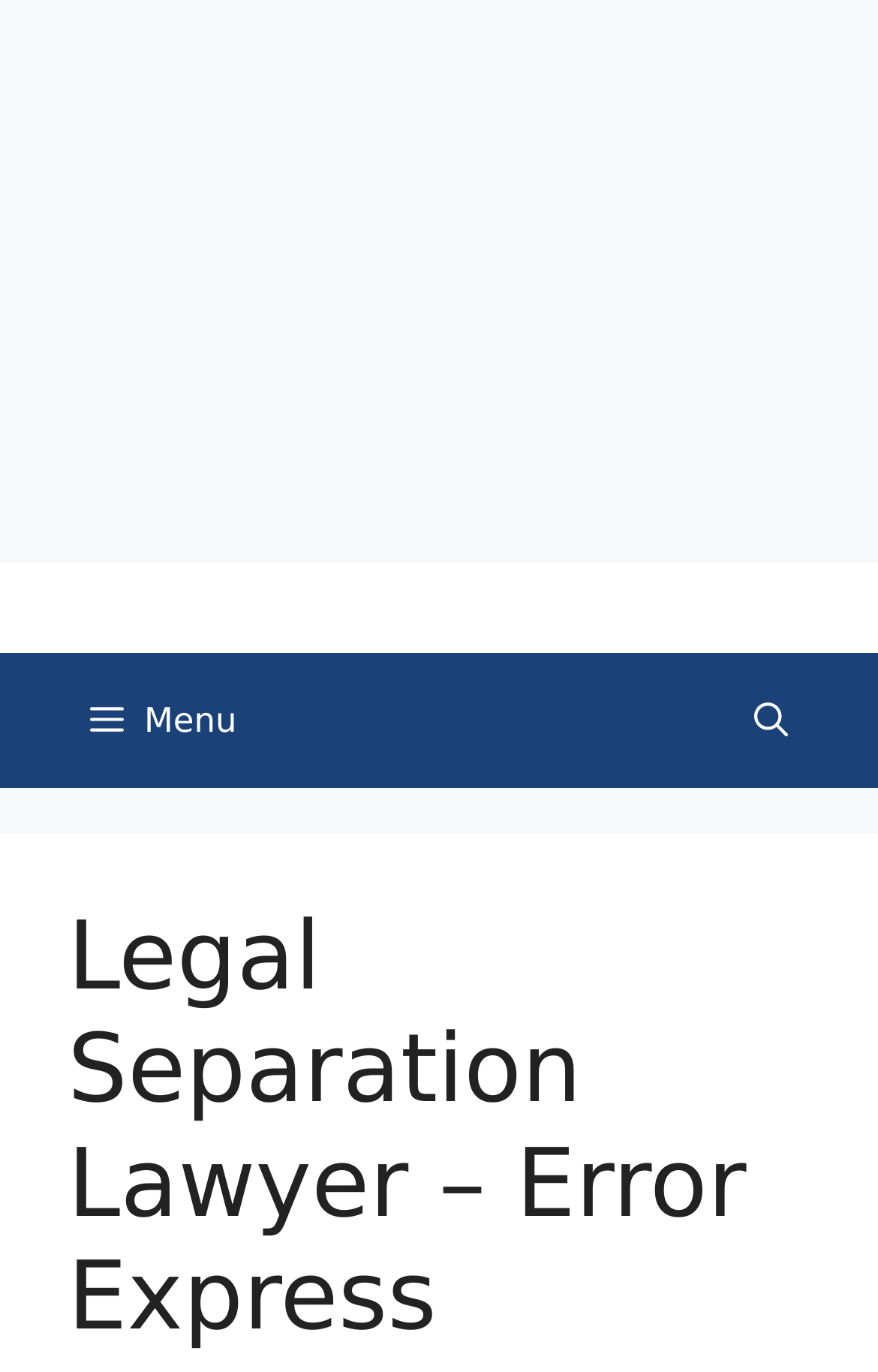Determine the main headline of the webpage and provide its text.

Legal Separation Lawyer – Error Express